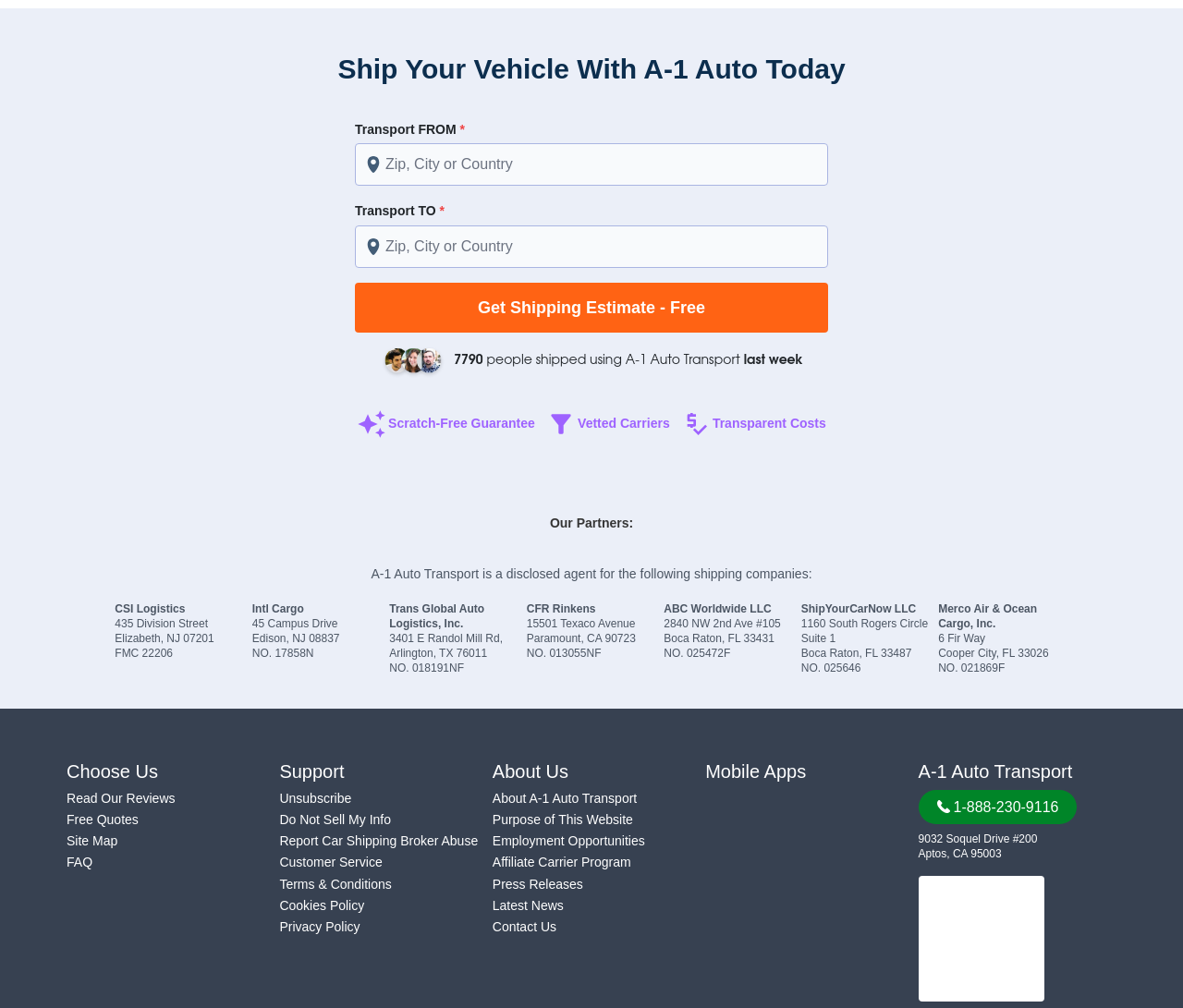Provide your answer in a single word or phrase: 
How many shipping companies are listed as partners of A-1 Auto Transport?

5